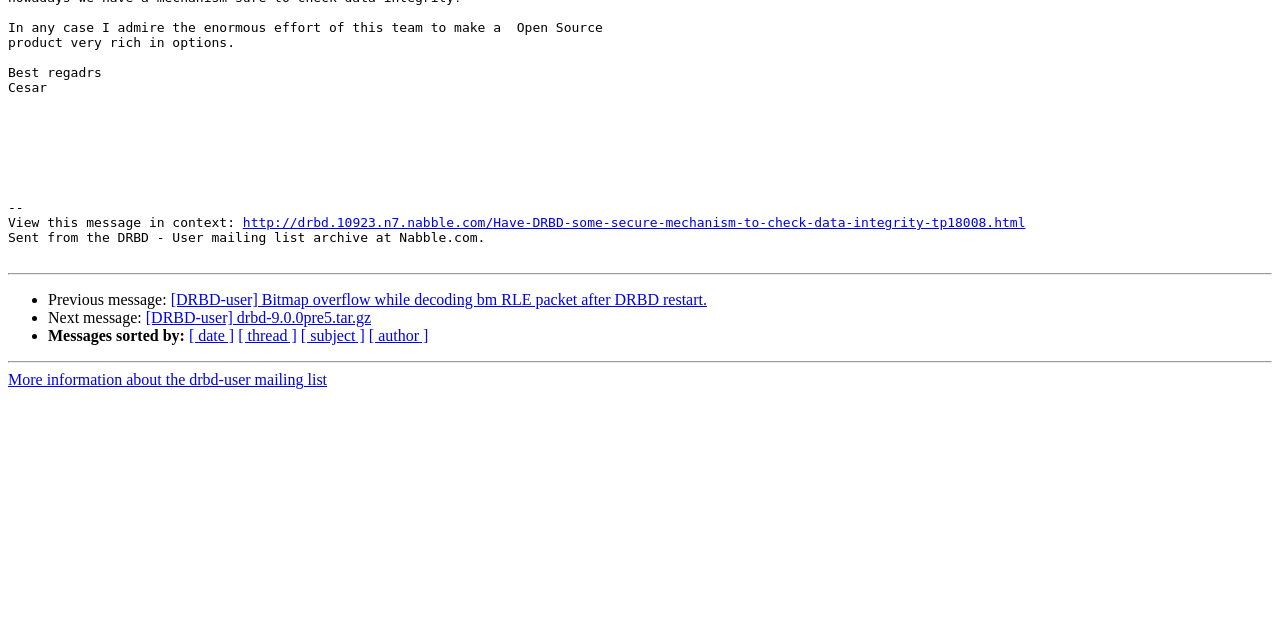Please predict the bounding box coordinates (top-left x, top-left y, bottom-right x, bottom-right y) for the UI element in the screenshot that fits the description: [ date ]

[0.148, 0.512, 0.183, 0.538]